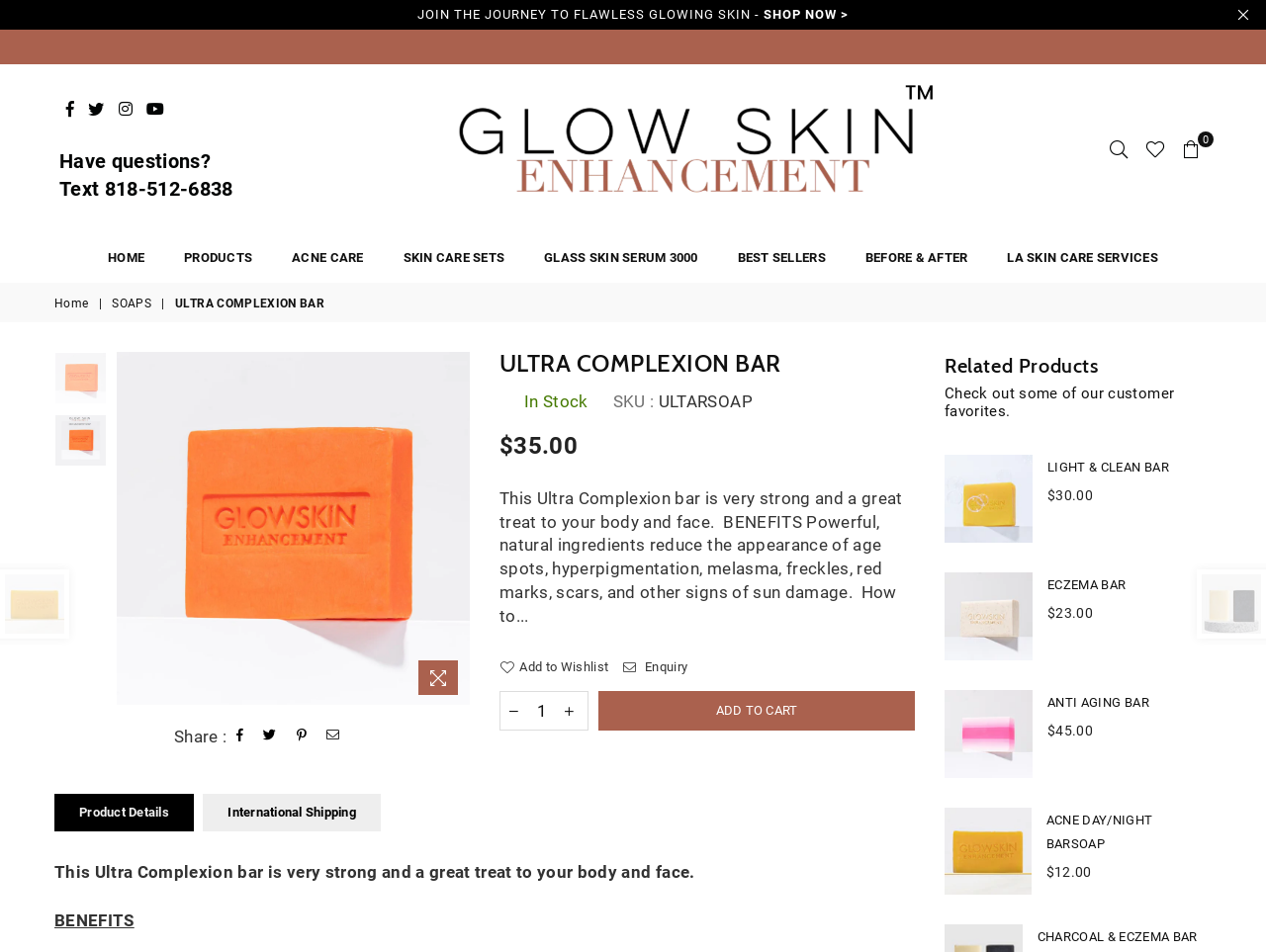Provide a one-word or short-phrase answer to the question:
What are the benefits of the product?

Reduces age spots, hyperpigmentation, melasma, freckles, red marks, scars, and other signs of sun damage